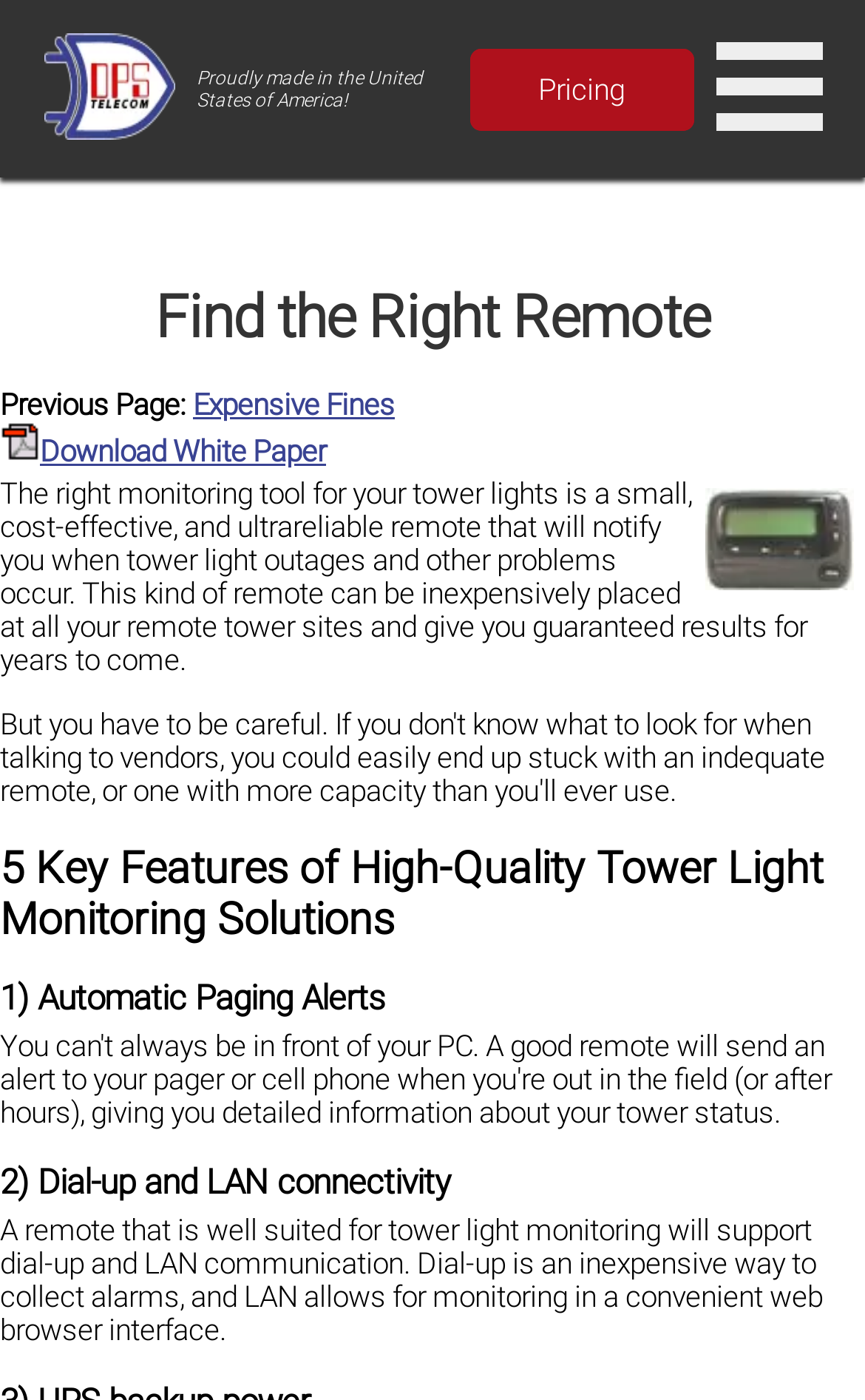Answer this question in one word or a short phrase: What is the company's logo?

DPS Telecom Fresno Logo